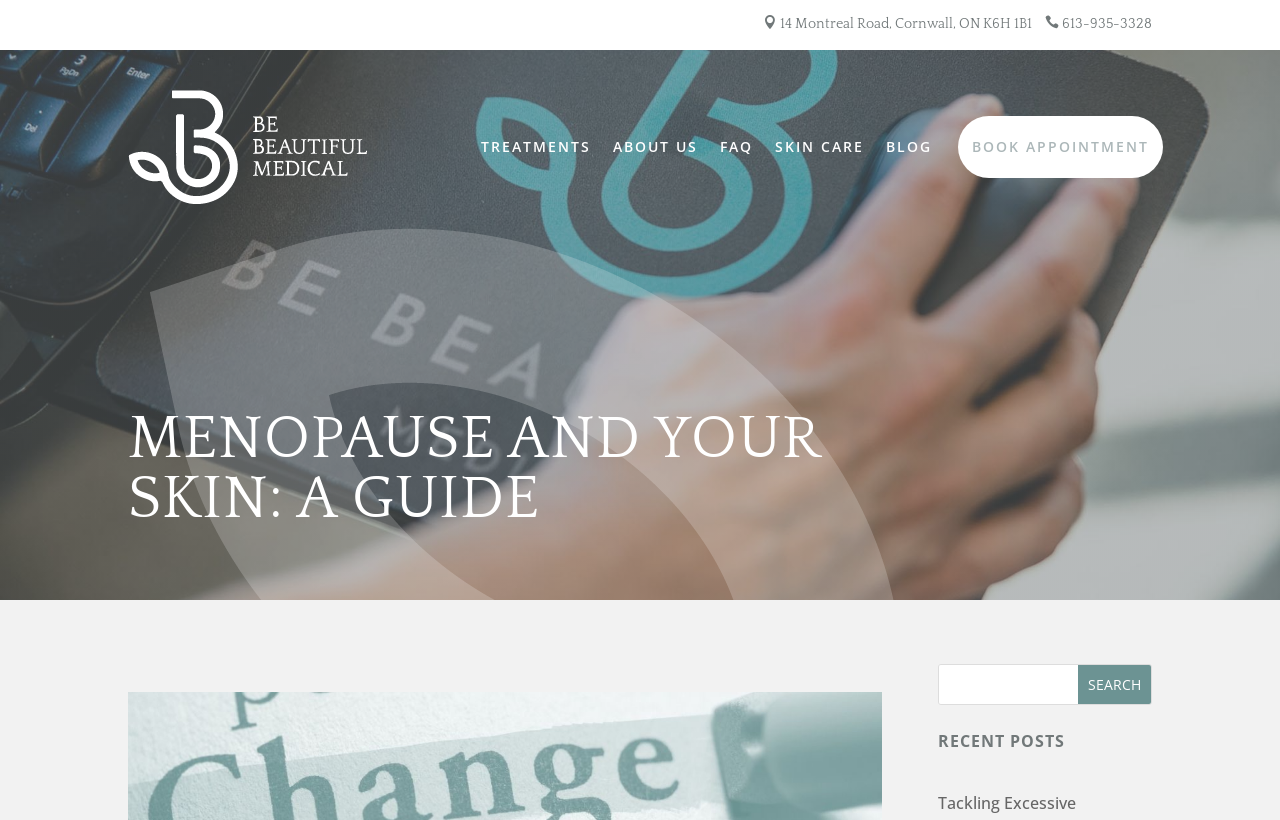What is the phone number of Be Beautiful Medical?
Please respond to the question with a detailed and thorough explanation.

I found the phone number by looking at the link element with the OCR text ' 613-935-3328' which is located at the top of the webpage.